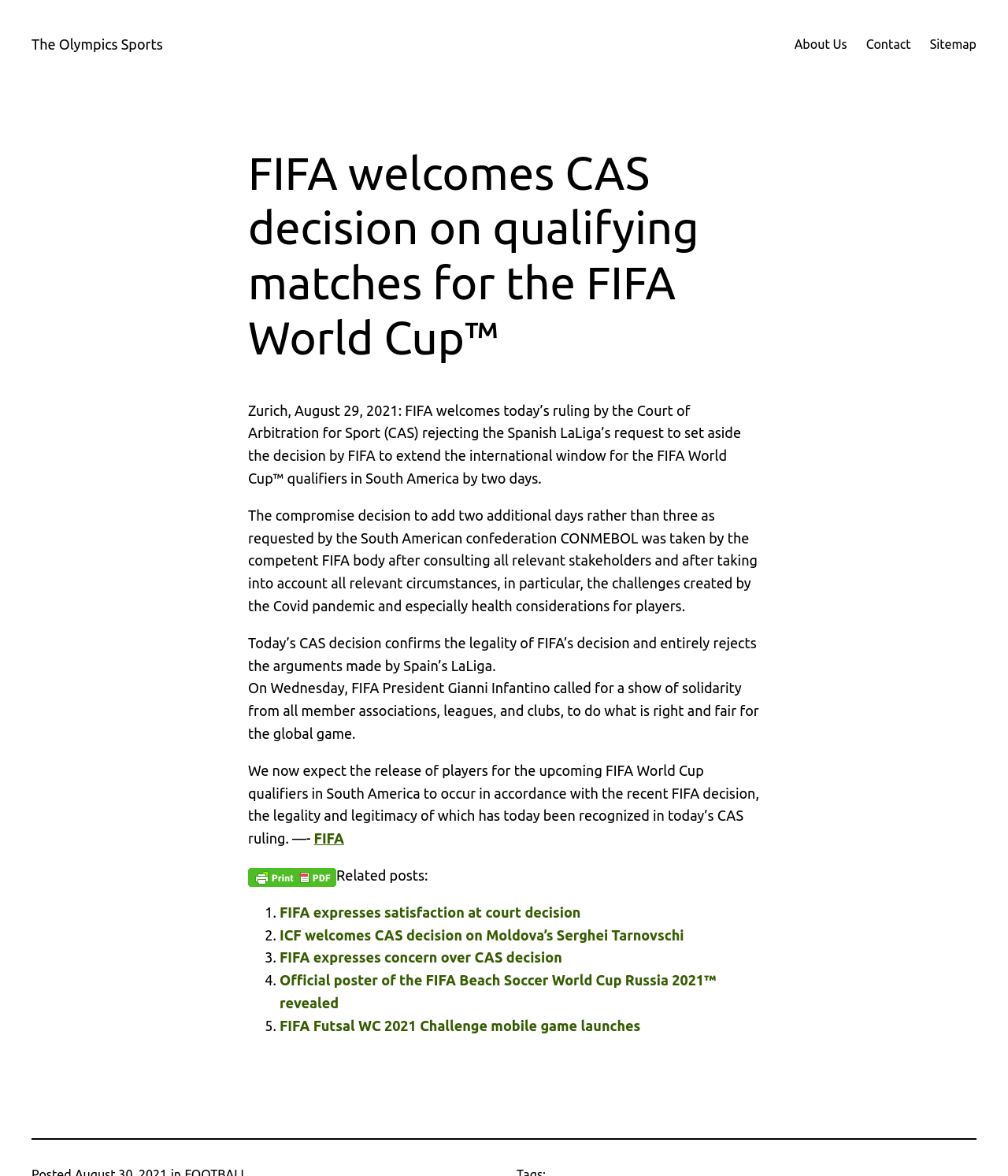What is the name of the confederation mentioned in the article?
Please use the image to provide an in-depth answer to the question.

The answer can be found in the paragraph that mentions 'The compromise decision to add two additional days rather than three as requested by the South American confederation CONMEBOL was taken by the competent FIFA body...'.